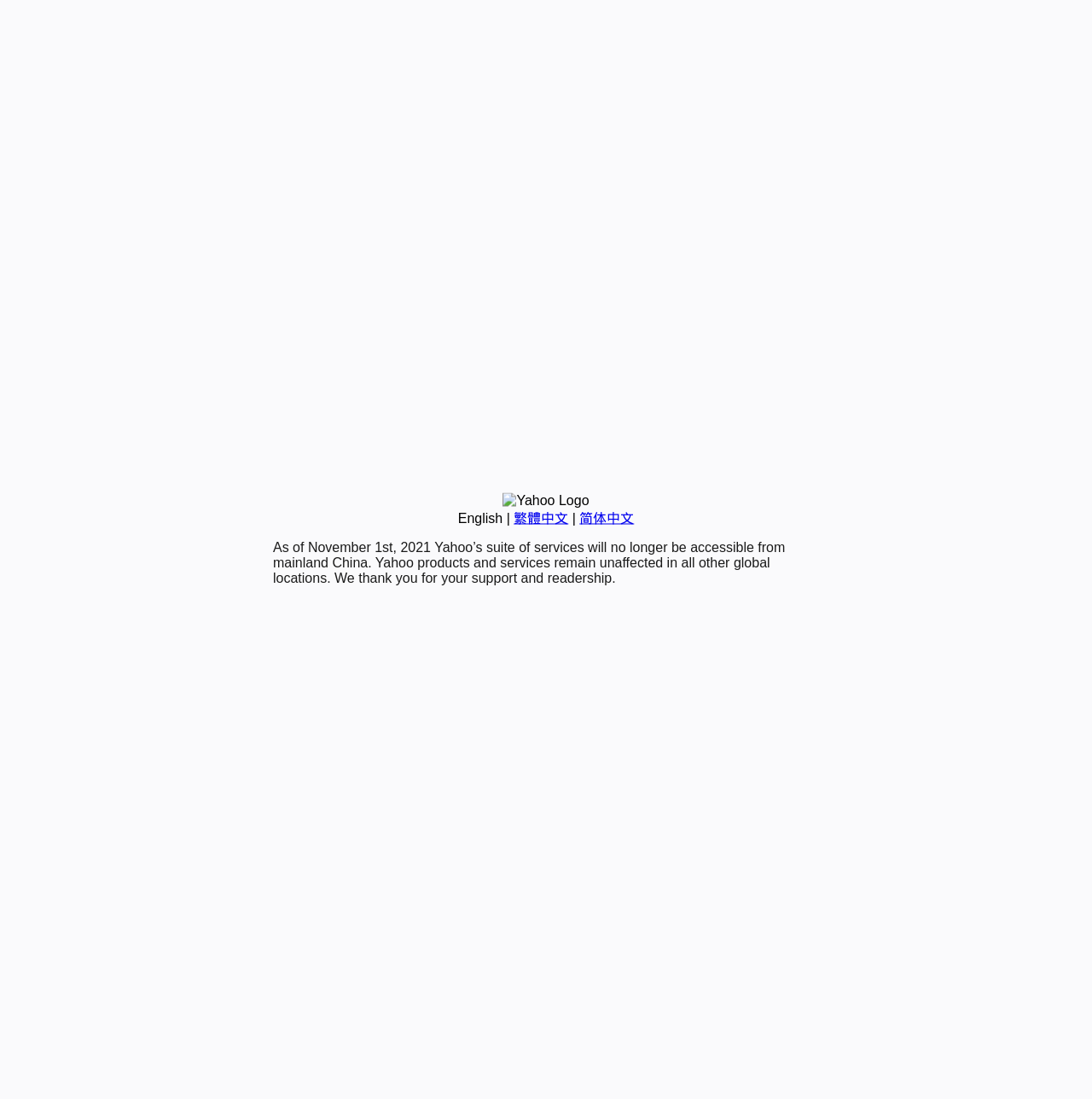Based on the provided description, "繁體中文", find the bounding box of the corresponding UI element in the screenshot.

[0.47, 0.465, 0.52, 0.478]